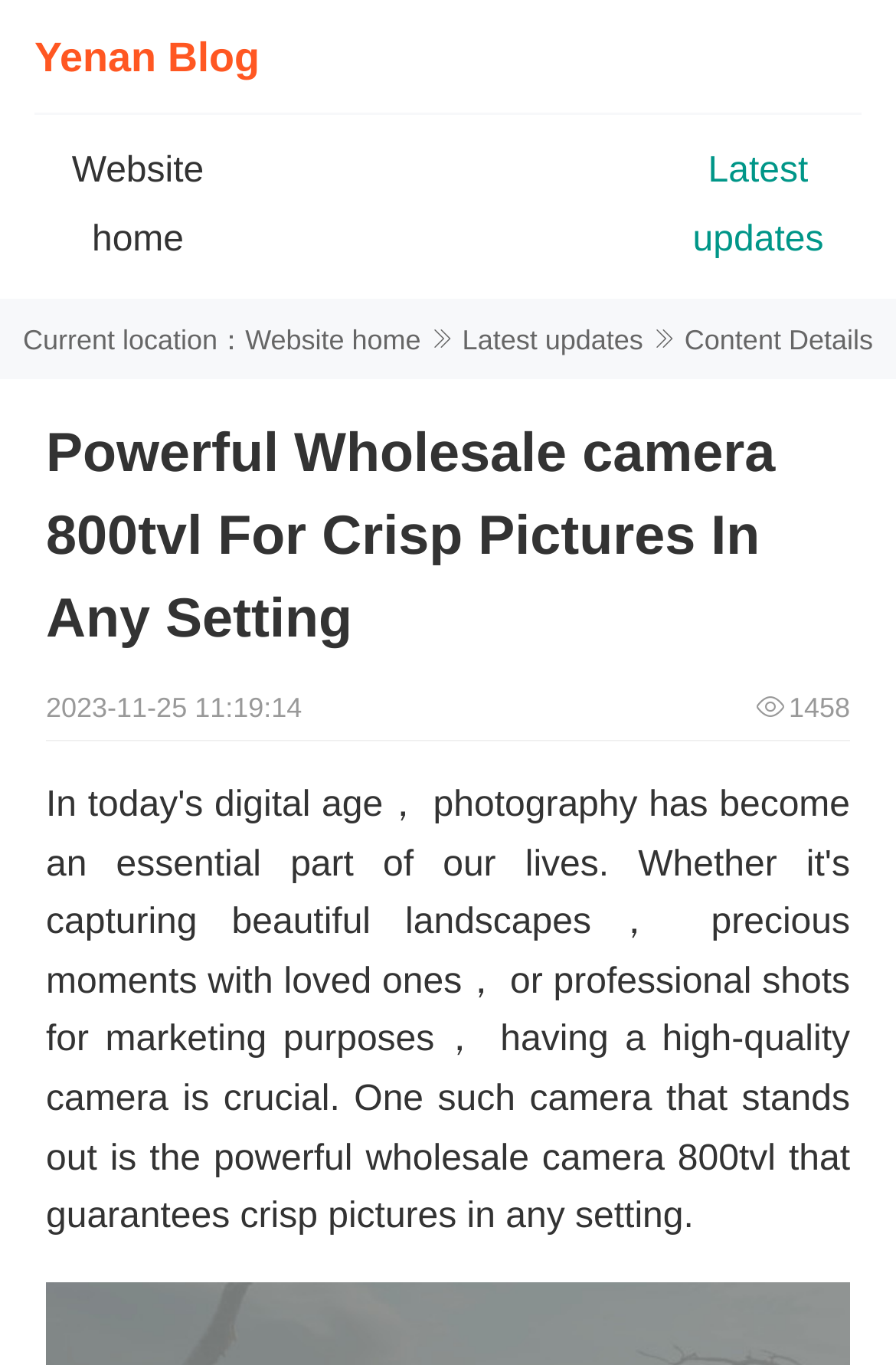Please provide a brief answer to the question using only one word or phrase: 
What is the date of the current article?

2023-11-25